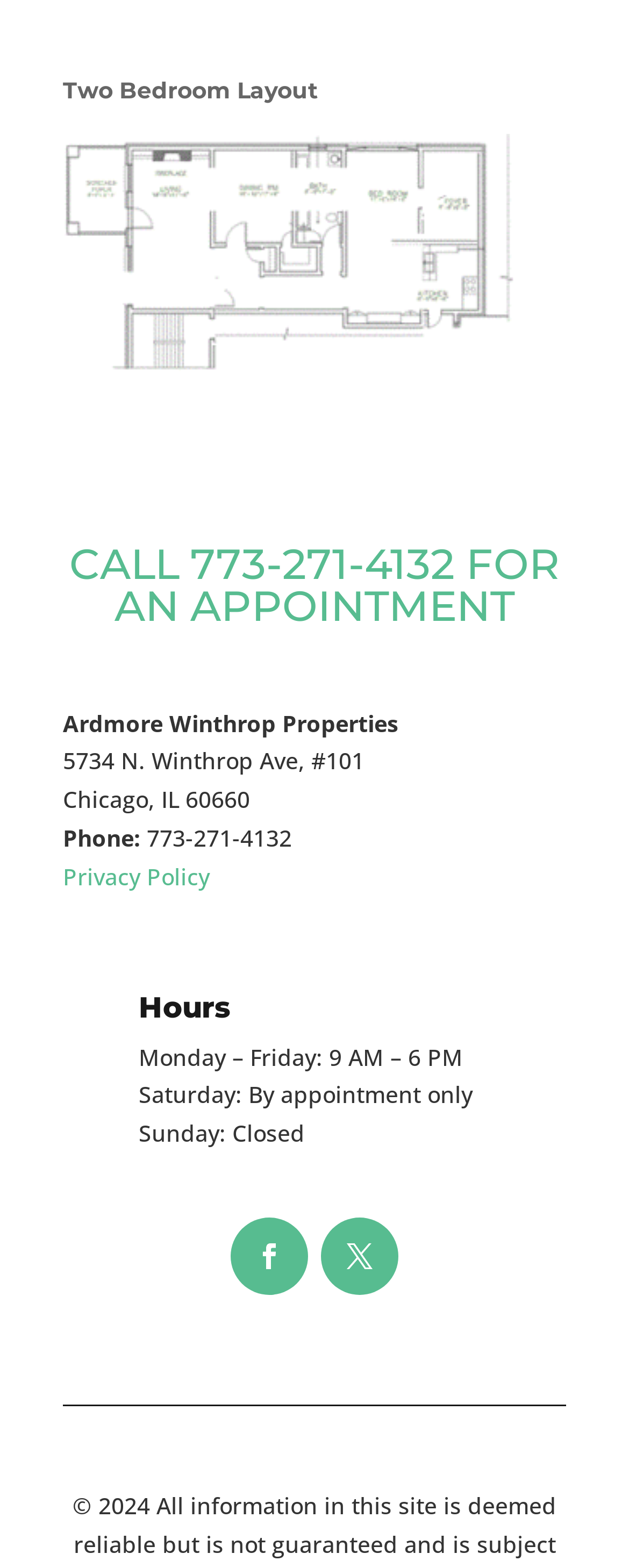Bounding box coordinates are given in the format (top-left x, top-left y, bottom-right x, bottom-right y). All values should be floating point numbers between 0 and 1. Provide the bounding box coordinate for the UI element described as: Privacy Policy

[0.1, 0.549, 0.333, 0.569]